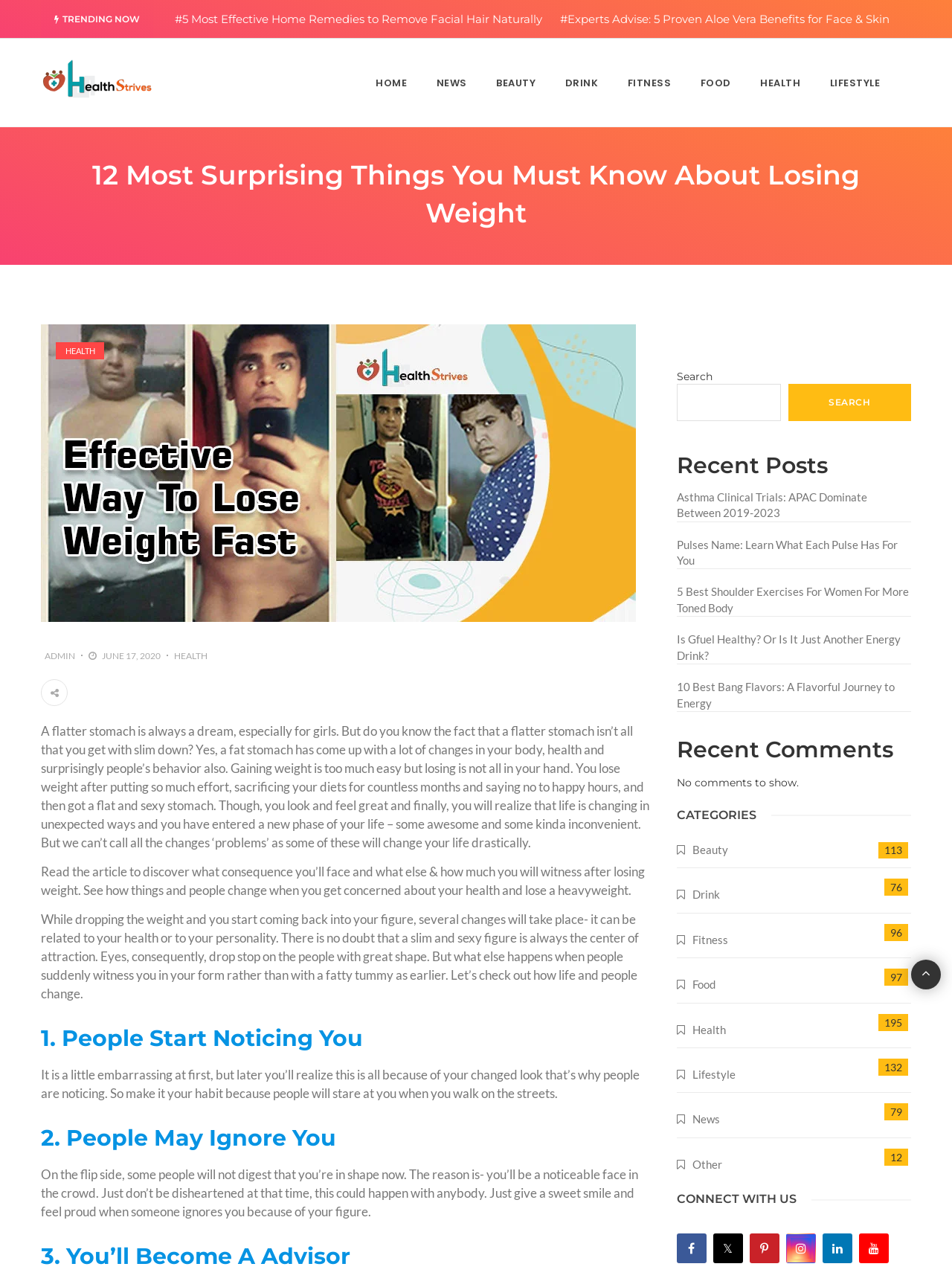Give a detailed overview of the webpage's appearance and contents.

This webpage is about health and wellness, specifically focusing on weight loss. The title of the article is "12 Unexpected Things That Happen When You Lose Weight". At the top of the page, there is a section labeled "TRENDING NOW" with several links to other health-related articles. Below this section, there is a heading that summarizes the article, followed by an image related to weight loss.

The main content of the article is divided into sections, each discussing a different aspect of how life changes when you lose weight. The sections are titled "1. People Start Noticing You", "2. People May Ignore You", and "3. You’ll Become A Advisor", among others. Each section has a brief description of how people's behavior and perceptions change when you lose weight.

On the right side of the page, there is a search bar and a section labeled "Recent Posts" with links to other articles on the website. Below this section, there is a section labeled "Recent Comments" with a message indicating that there are no comments to show. Further down, there is a section labeled "CATEGORIES" with links to different categories such as Beauty, Drink, Fitness, Food, Health, Lifestyle, News, and Other.

At the bottom of the page, there is a section labeled "CONNECT WITH US" with social media links. The overall layout of the page is clean and easy to navigate, with clear headings and concise text.